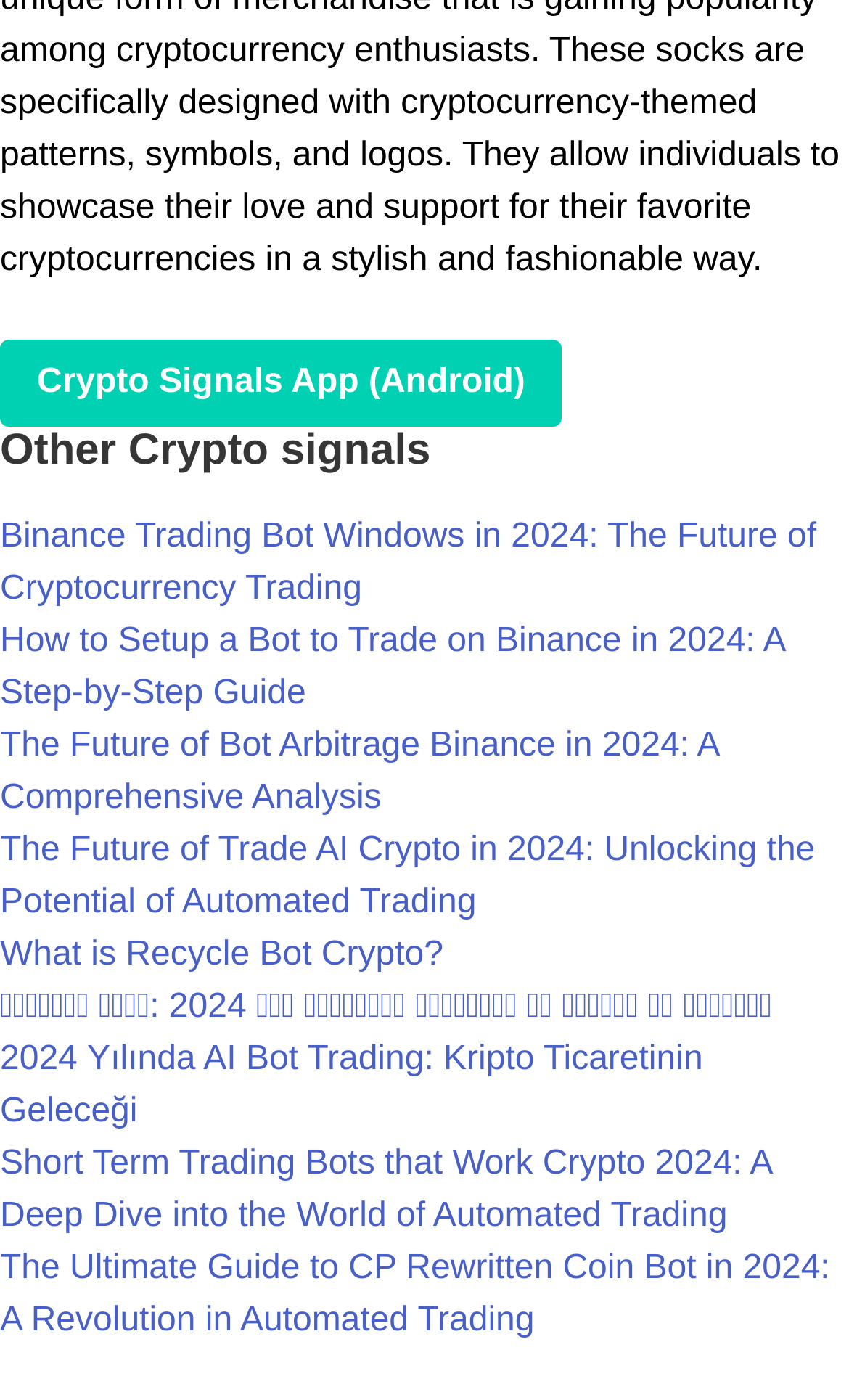What is the topic of the webpage?
Carefully examine the image and provide a detailed answer to the question.

Based on the content of the links and headings, I inferred that the topic of the webpage is related to cryptocurrency trading and automated trading bots.